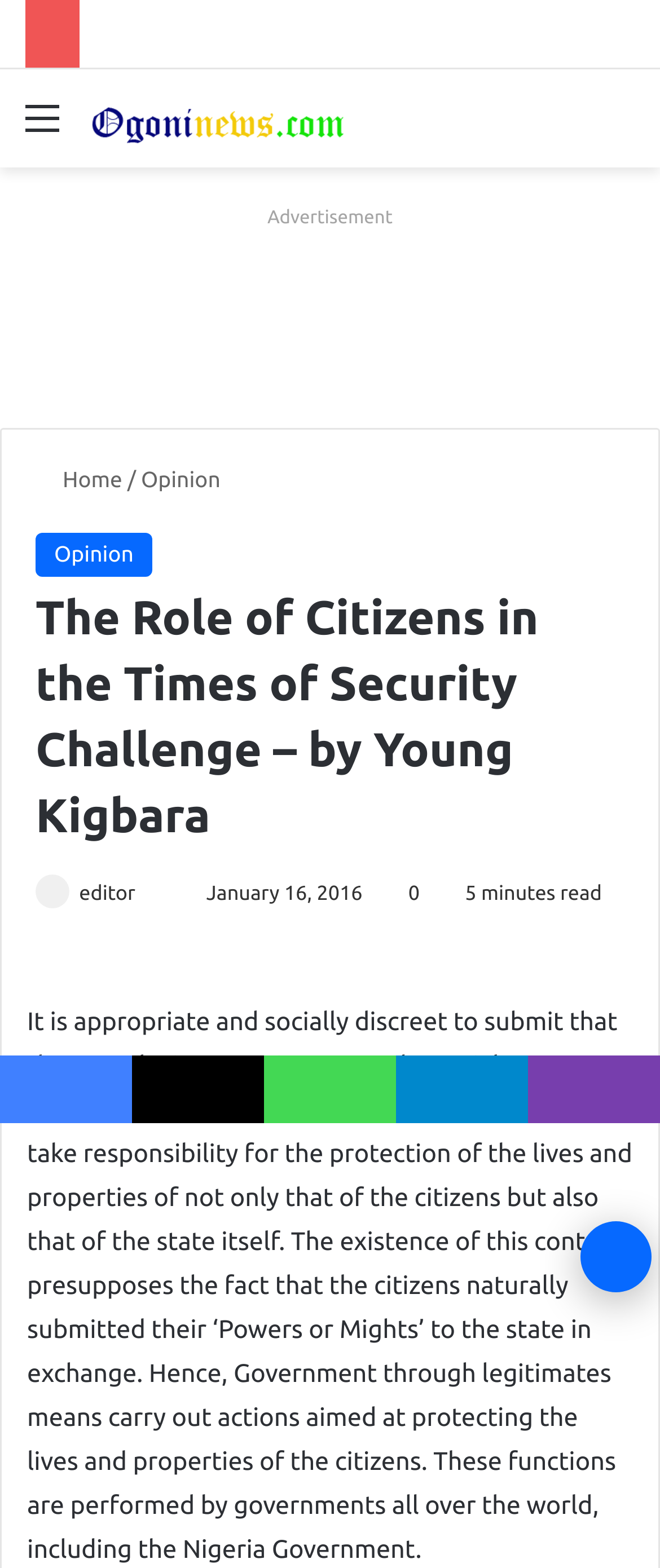Answer this question in one word or a short phrase: Who is the author of the article?

Young Kigbara